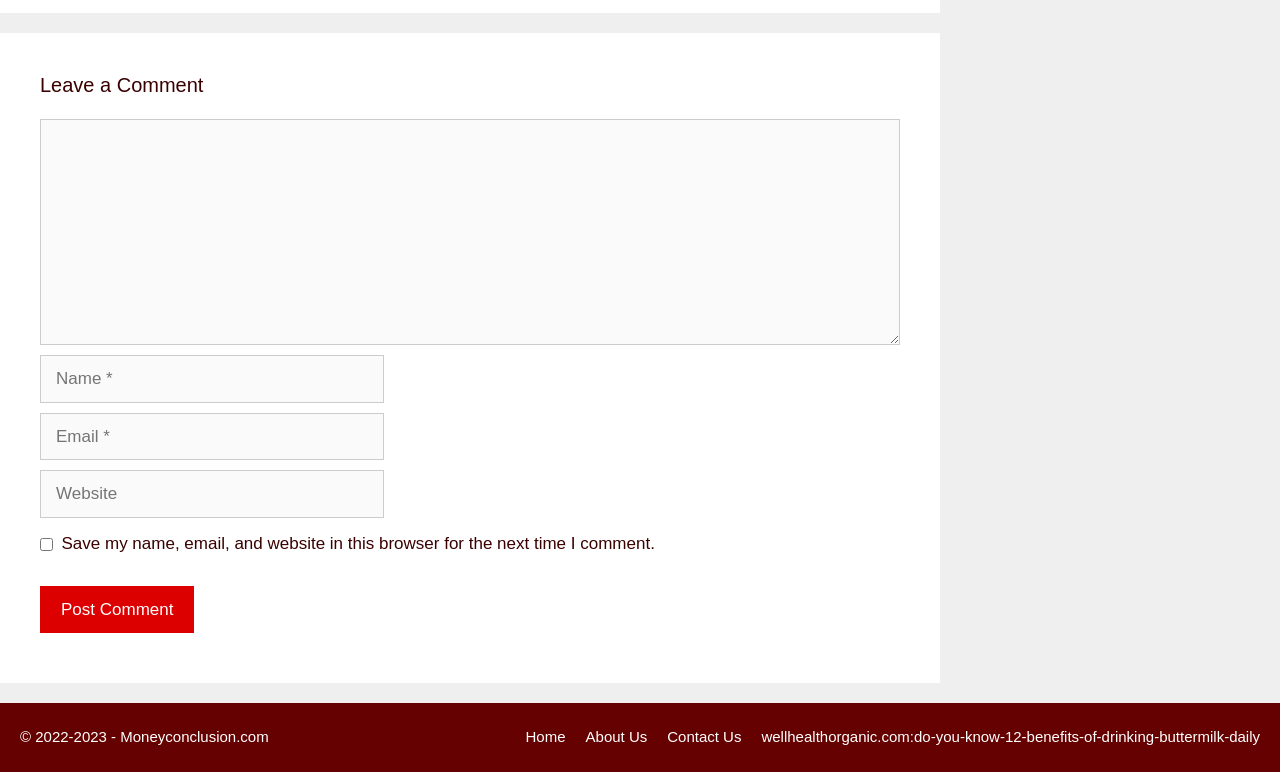Give a concise answer of one word or phrase to the question: 
What is the name of the website?

Moneyconclusion.com